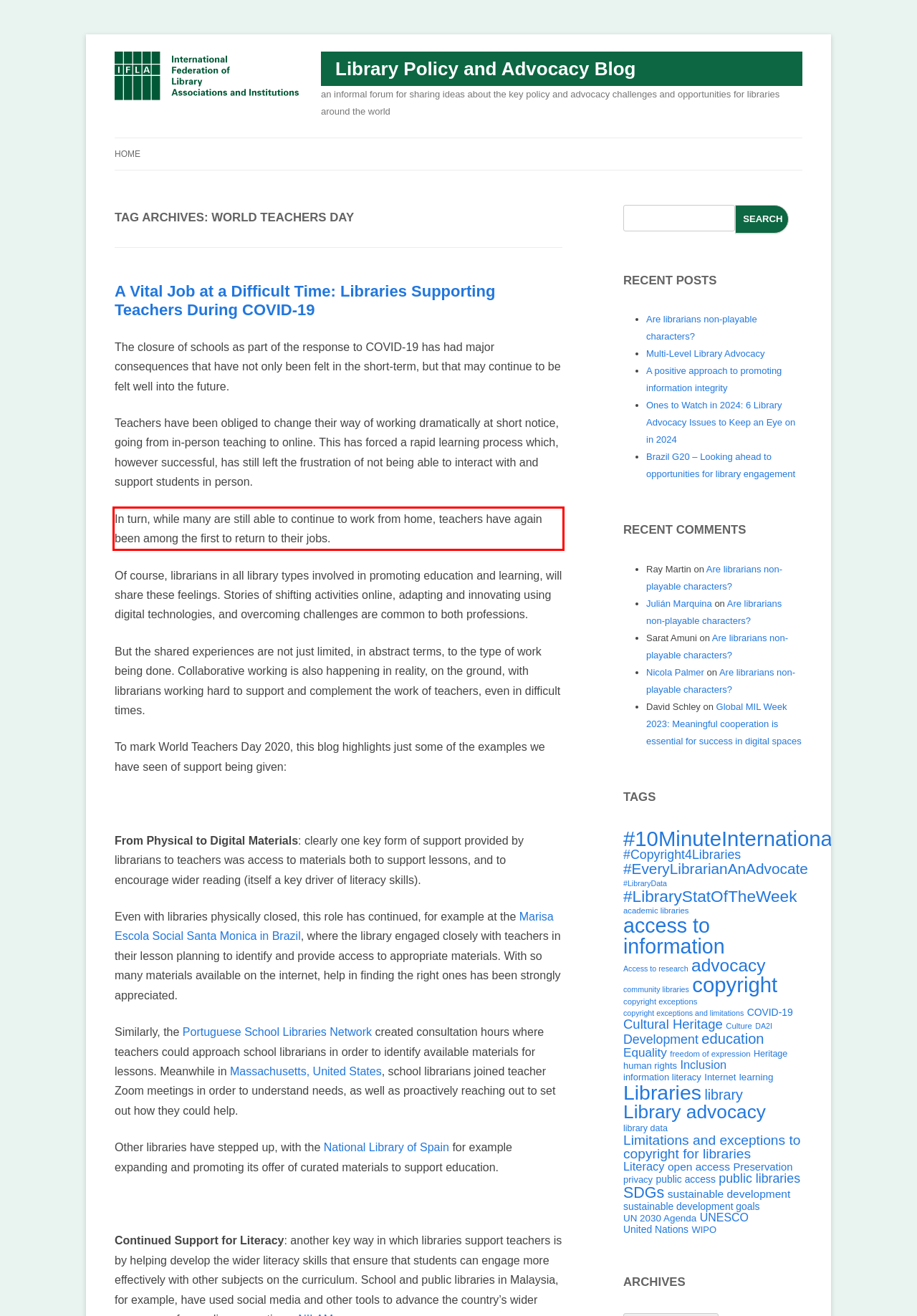Given a webpage screenshot with a red bounding box, perform OCR to read and deliver the text enclosed by the red bounding box.

In turn, while many are still able to continue to work from home, teachers have again been among the first to return to their jobs.